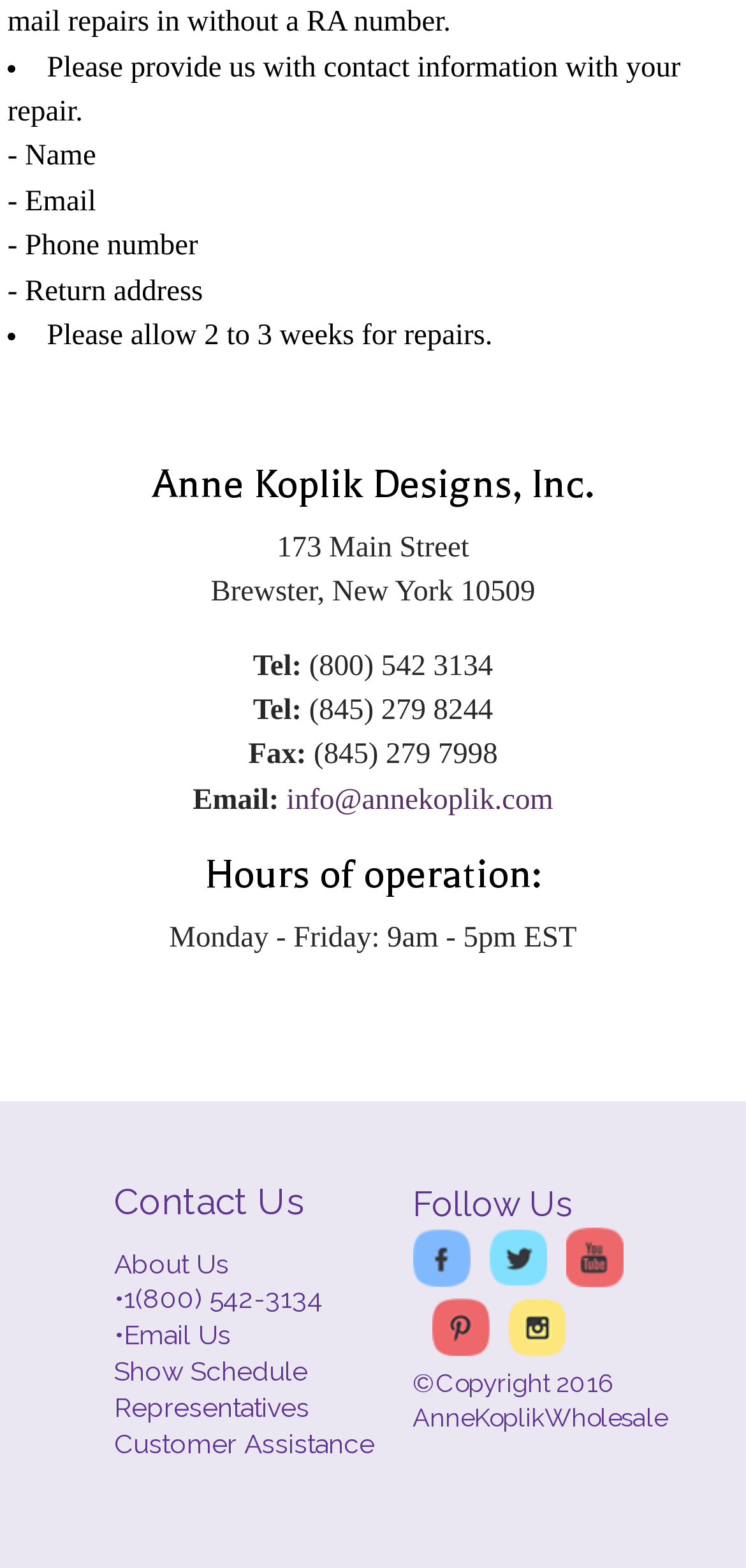Could you highlight the region that needs to be clicked to execute the instruction: "Click Contact Us"?

[0.153, 0.758, 0.407, 0.778]